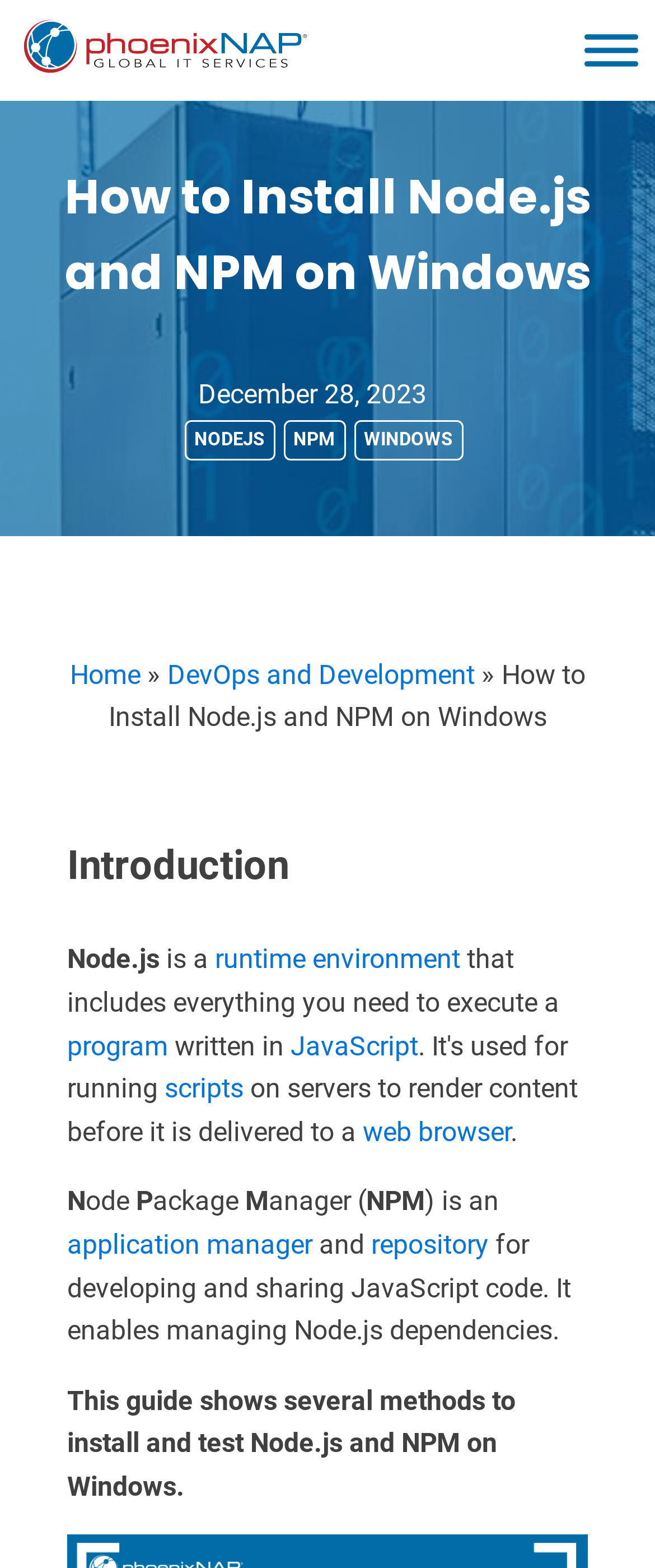Based on the element description "DevOps and Development", predict the bounding box coordinates of the UI element.

[0.255, 0.42, 0.724, 0.44]